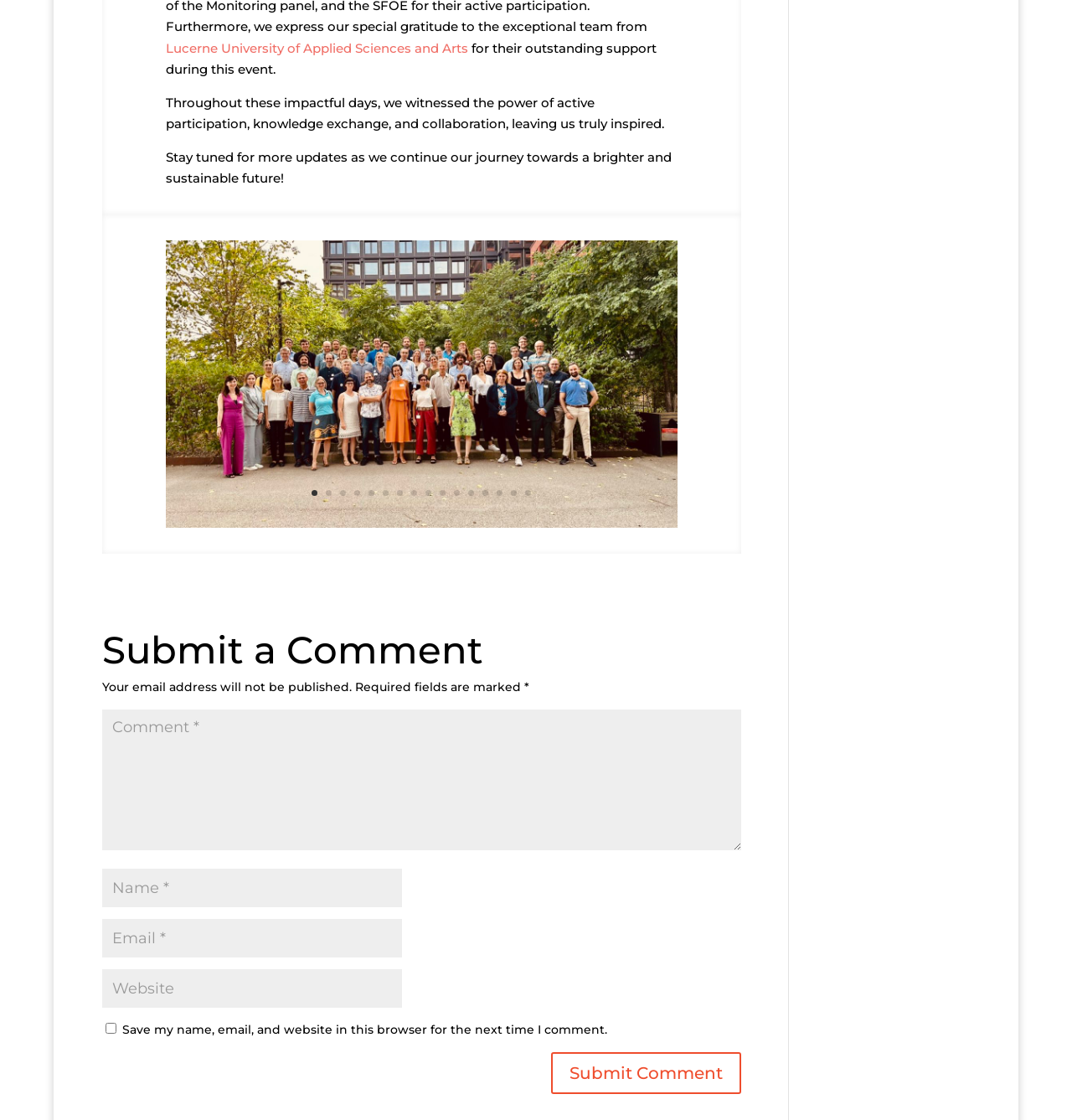Determine the bounding box coordinates for the UI element matching this description: "input value="Email *" aria-describedby="email-notes" name="email"".

[0.095, 0.821, 0.375, 0.855]